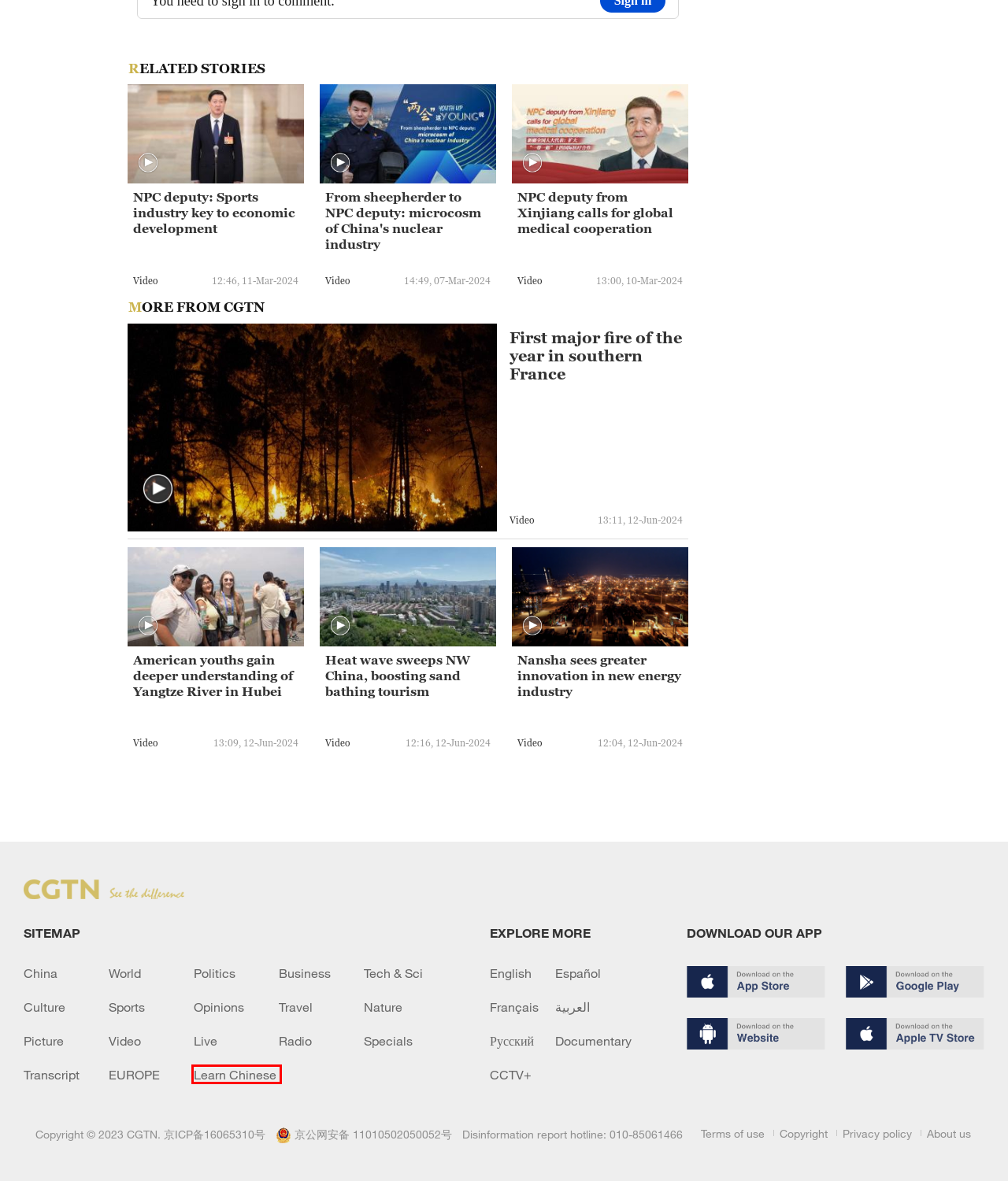Review the webpage screenshot provided, noting the red bounding box around a UI element. Choose the description that best matches the new webpage after clicking the element within the bounding box. The following are the options:
A. Chinese Master
B. NPC deputy: Sports industry key to economic development - CGTN
C. American youths gain deeper understanding of Yangtze River in Hubei - CGTN
D. Specials
E. HOME-Global International Video Agency
F. CGTN
G. First major fire of the year in southern France - CGTN
H. Heat wave sweeps NW China, boosting sand bathing tourism - CGTN

A